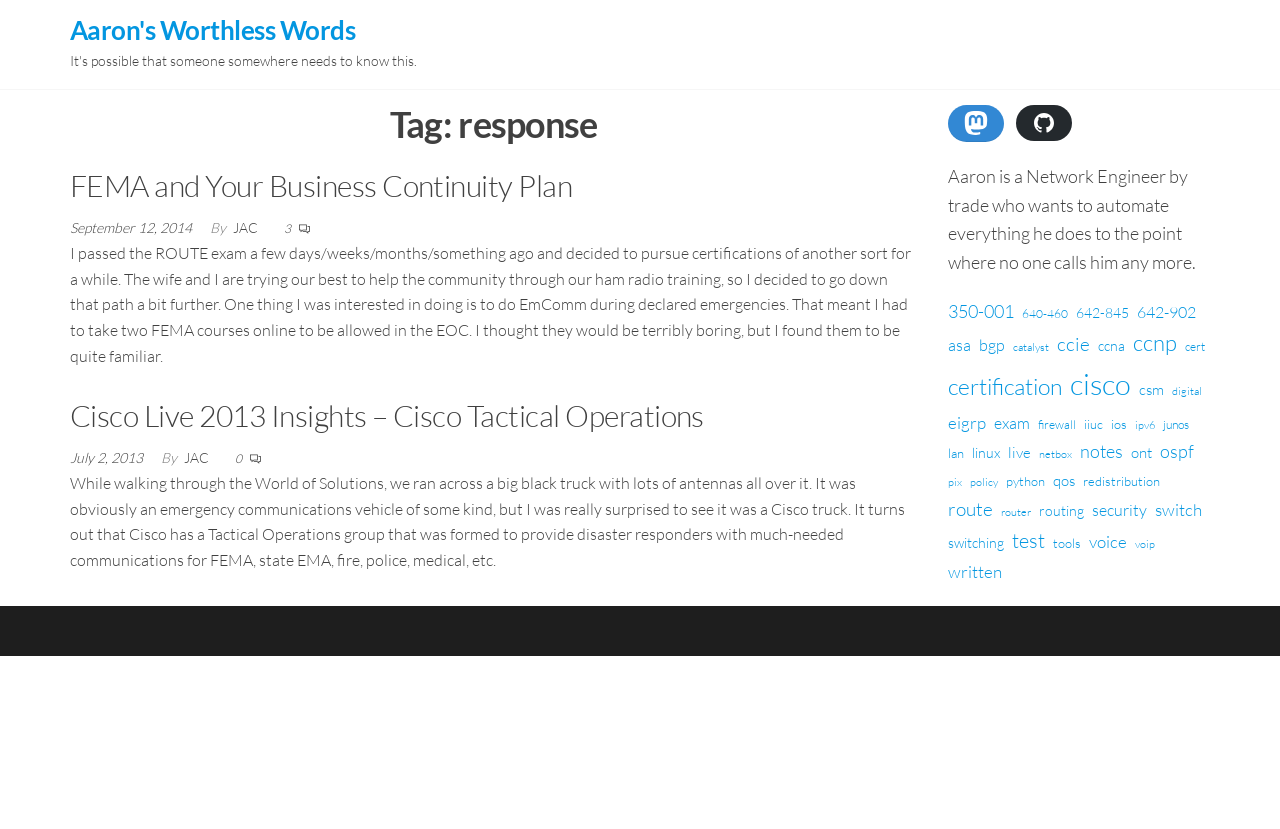Find the bounding box coordinates for the area that should be clicked to accomplish the instruction: "Read the author's bio".

[0.74, 0.199, 0.934, 0.33]